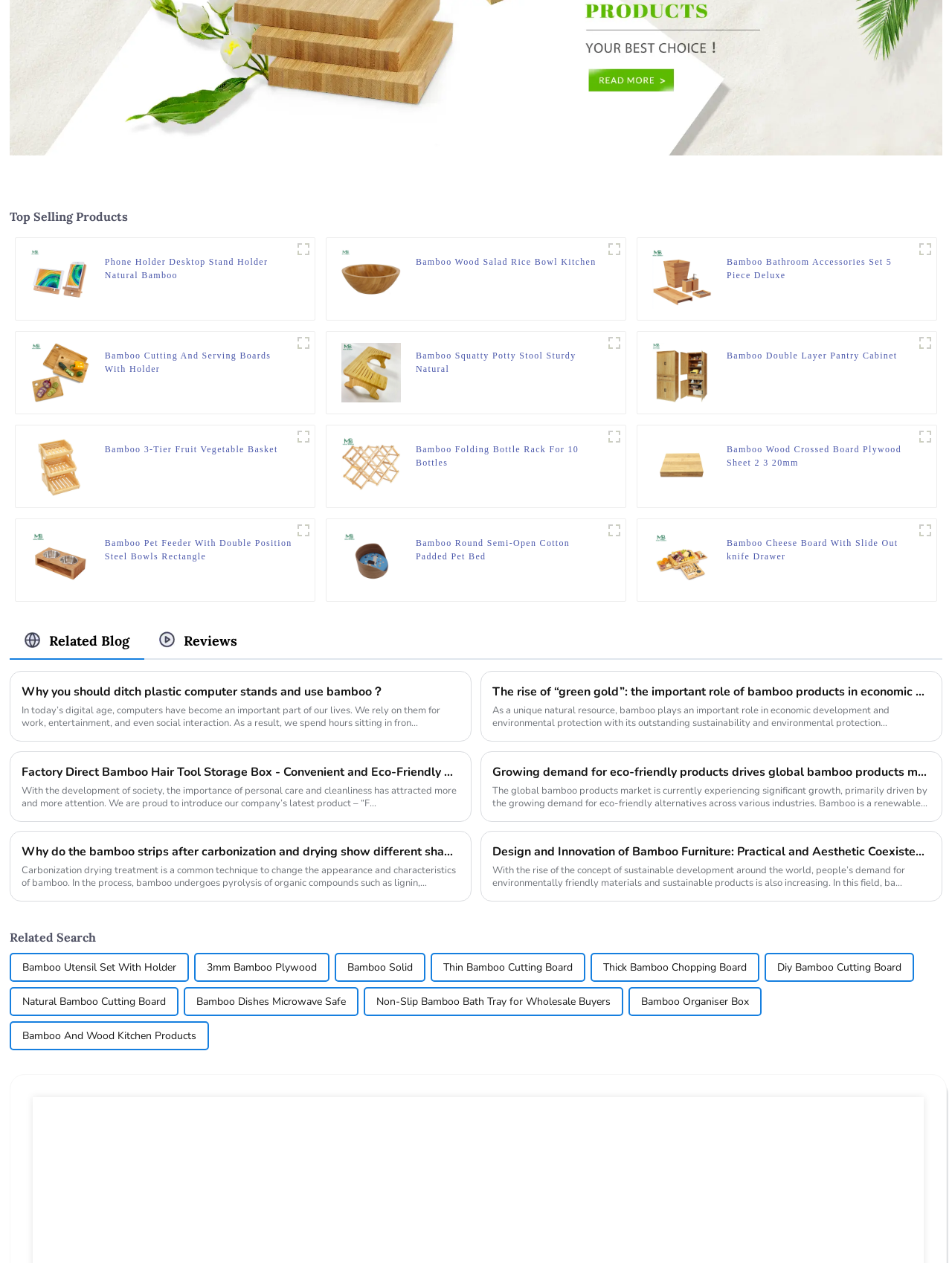Please provide the bounding box coordinates for the element that needs to be clicked to perform the instruction: "Explore the 'Bamboo Wood Salad Rice Bowl Kitchen' product". The coordinates must consist of four float numbers between 0 and 1, formatted as [left, top, right, bottom].

[0.437, 0.202, 0.626, 0.223]